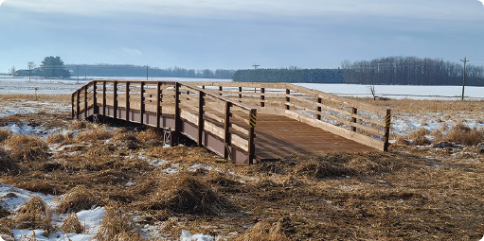What type of vehicles can use the trails with bridges like this?
Using the visual information, reply with a single word or short phrase.

Snowmobiles, bicycles, and ATVs